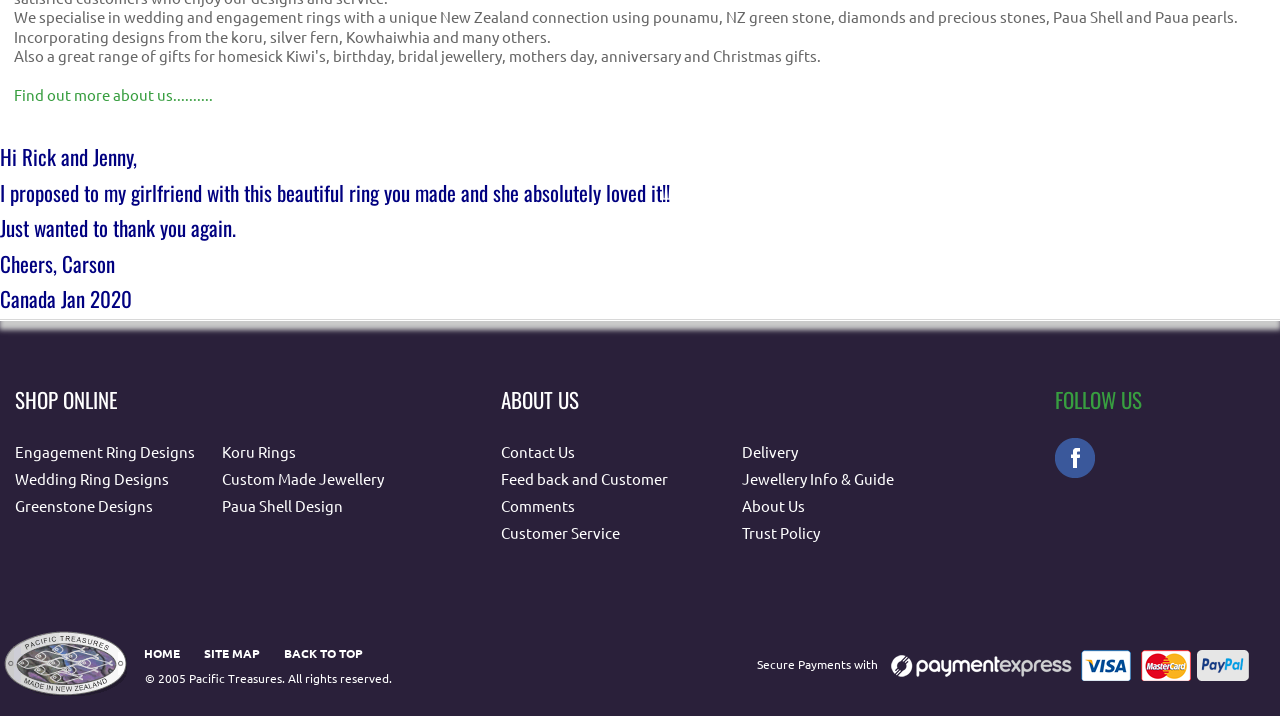Given the element description, predict the bounding box coordinates in the format (top-left x, top-left y, bottom-right x, bottom-right y), using floating point numbers between 0 and 1: Feed back and Customer Comments

[0.391, 0.655, 0.522, 0.719]